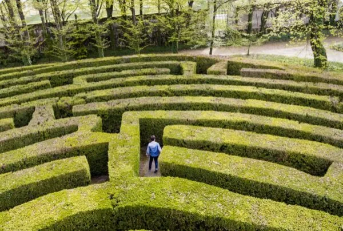What is the atmosphere of the maze?
Please use the image to provide a one-word or short phrase answer.

Serene